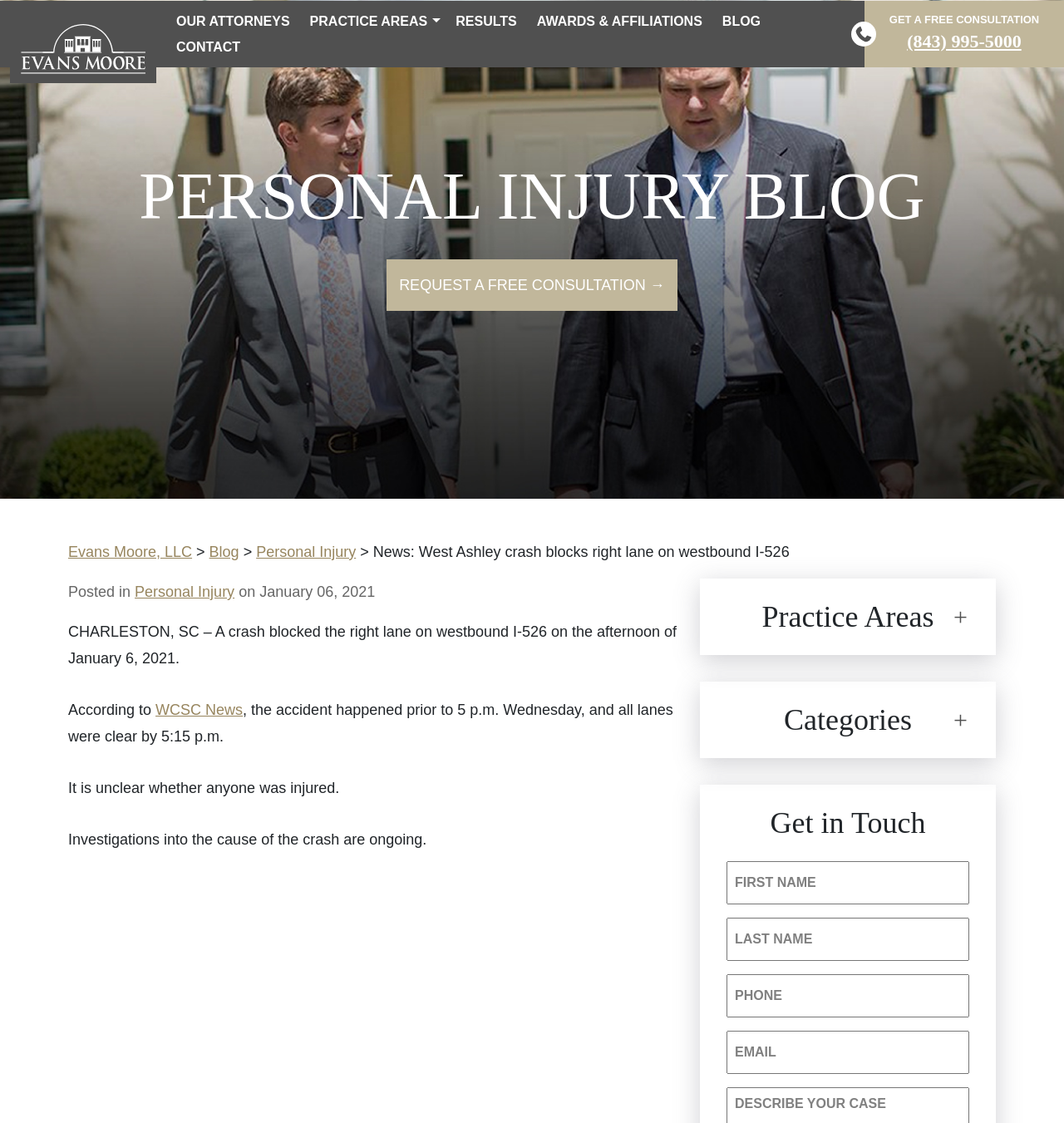What is the purpose of the 'Get in Touch' section?
Please provide a detailed answer to the question.

The 'Get in Touch' section is located at the bottom of the webpage and contains input fields for first name, last name, phone, email, and a description of the case. This suggests that the purpose of this section is to allow users to contact the law firm, likely to inquire about their services or to request a consultation.